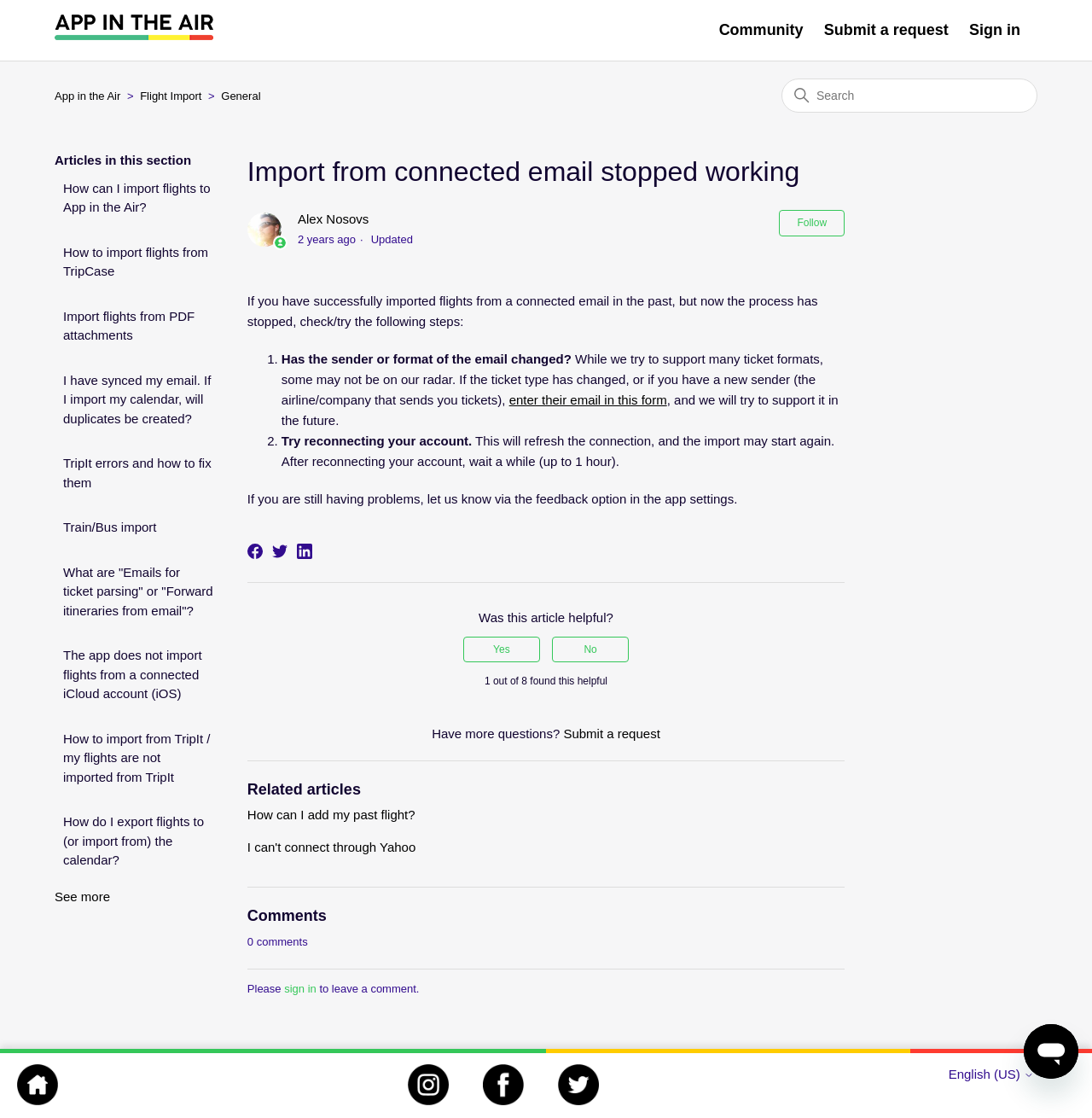Provide a short, one-word or phrase answer to the question below:
What is the purpose of this webpage?

Troubleshoot flight import issues